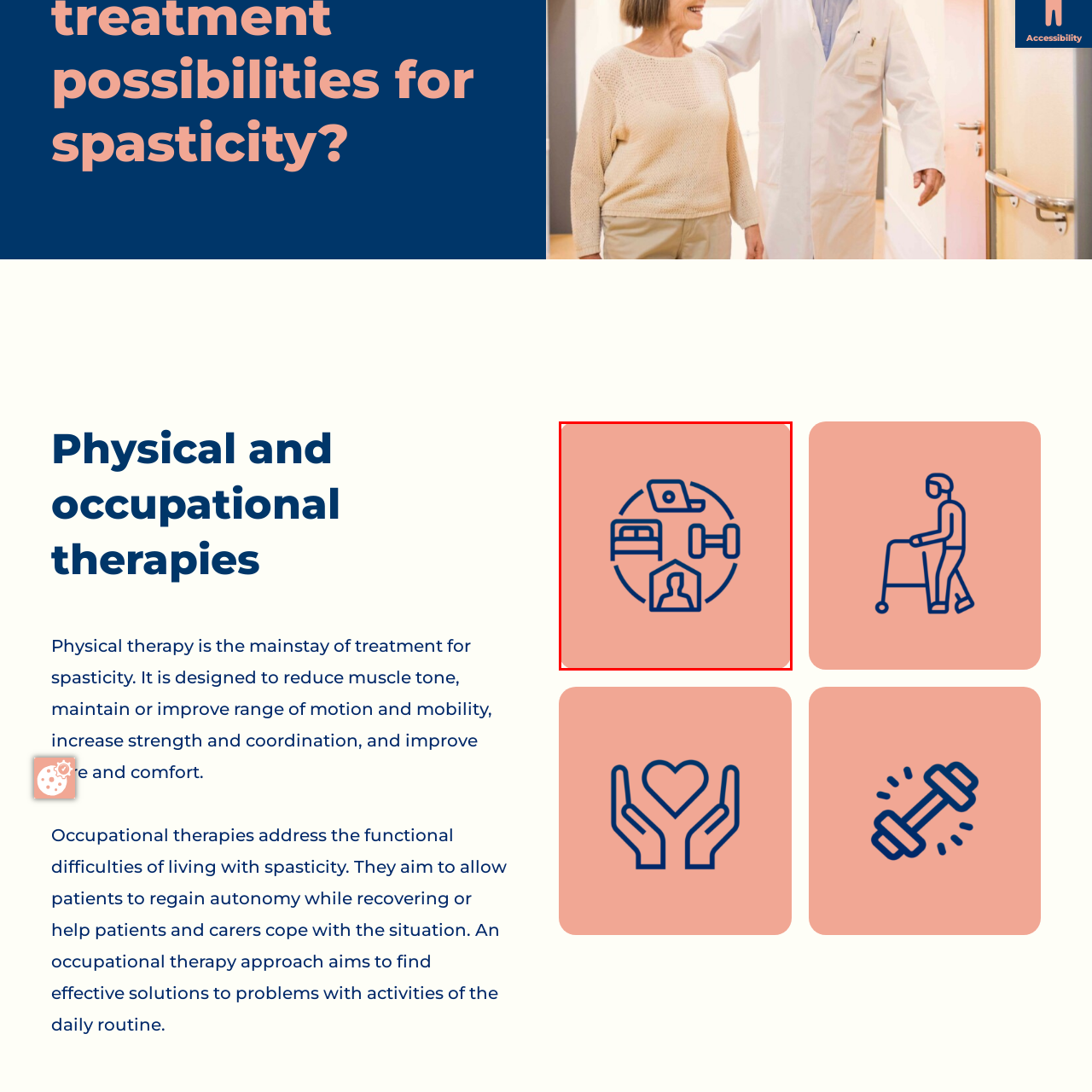Focus on the area highlighted by the red bounding box and give a thorough response to the following question, drawing from the image: What does the bed symbolize?

The image includes a bed as one of the three key therapeutic elements surrounding the person, and it symbolizes rest and recovery, which is an essential aspect of therapeutic care.